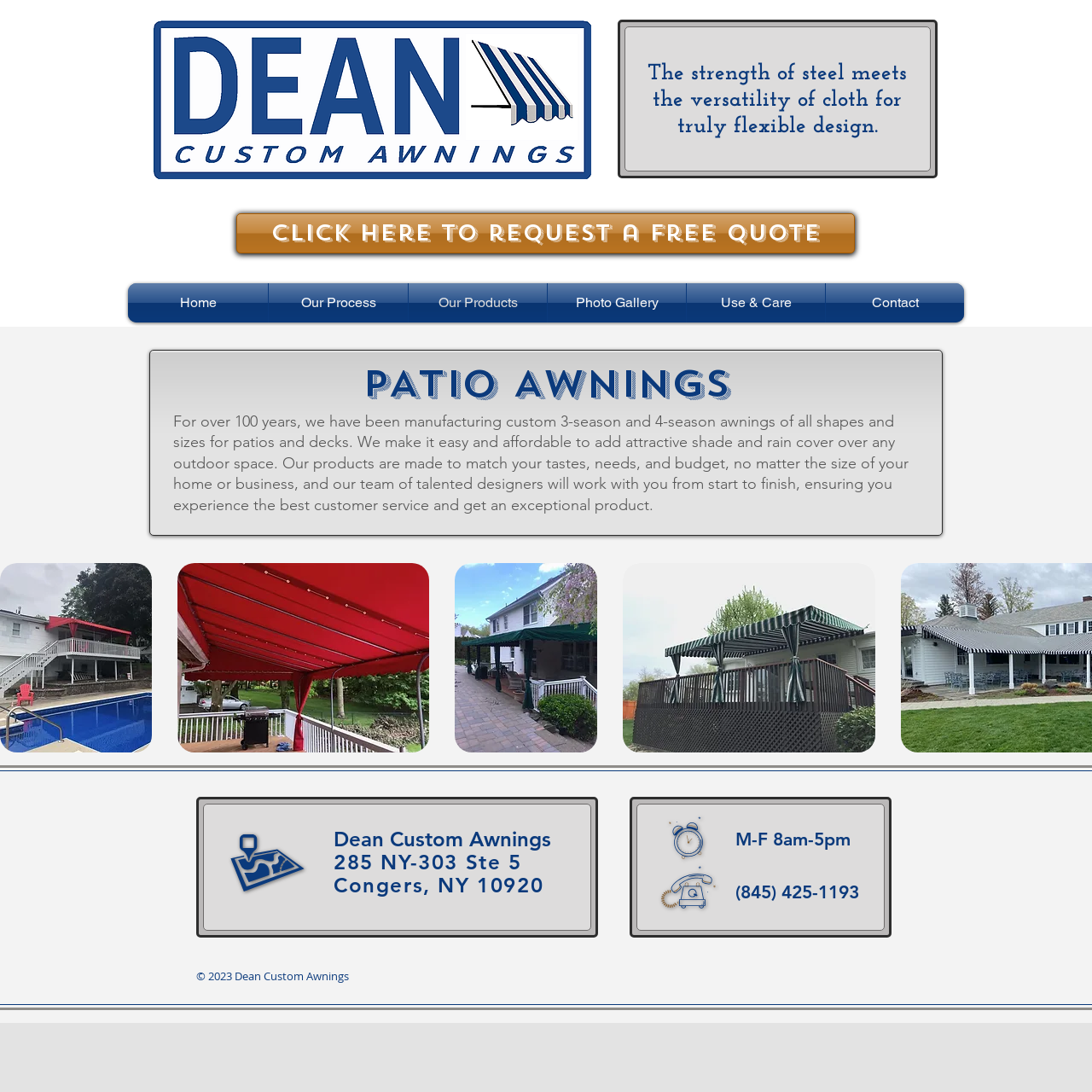Show the bounding box coordinates of the region that should be clicked to follow the instruction: "Click the logo."

[0.14, 0.018, 0.541, 0.164]